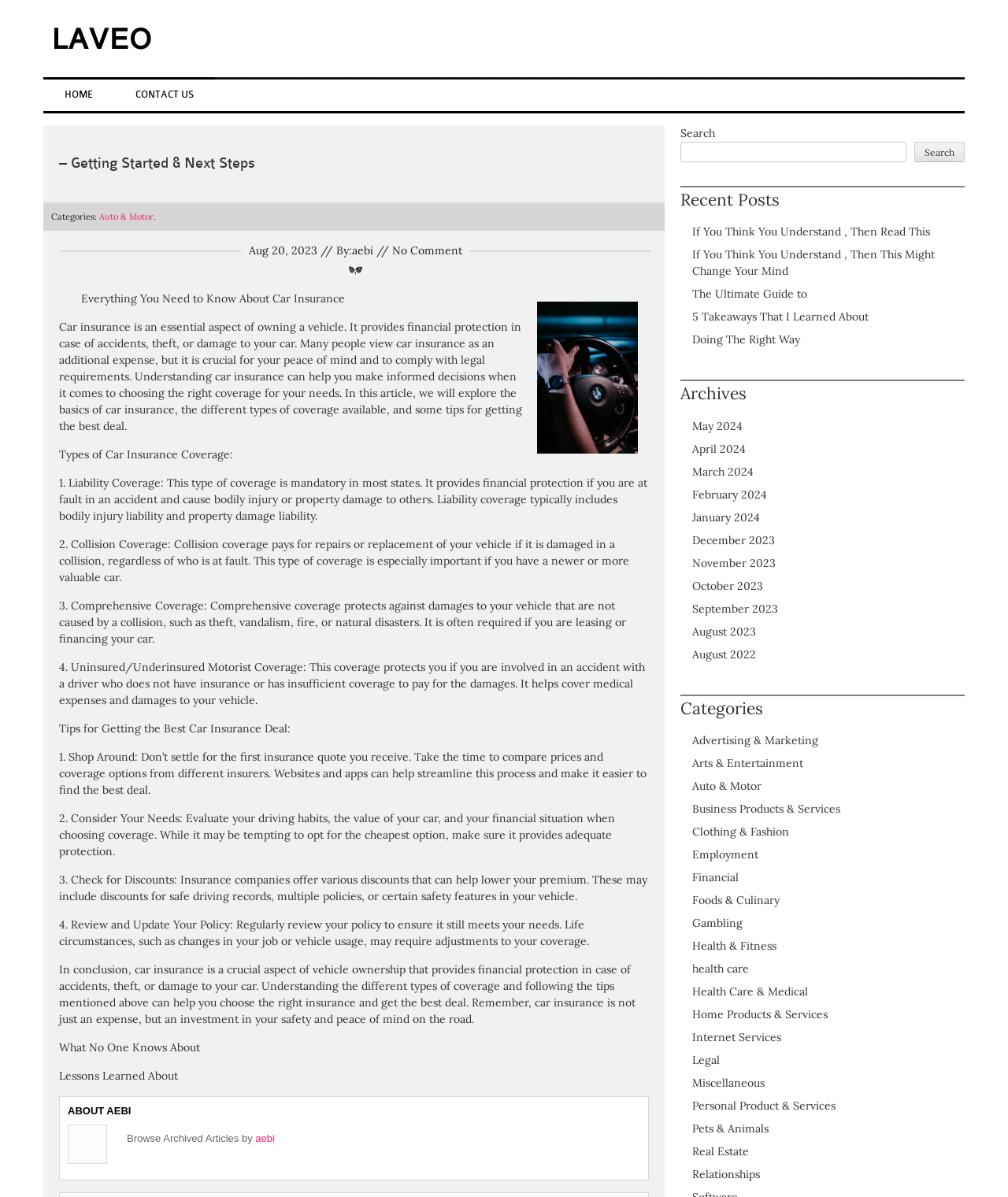Determine the bounding box coordinates for the area that should be clicked to carry out the following instruction: "Click on 'Earl'".

None